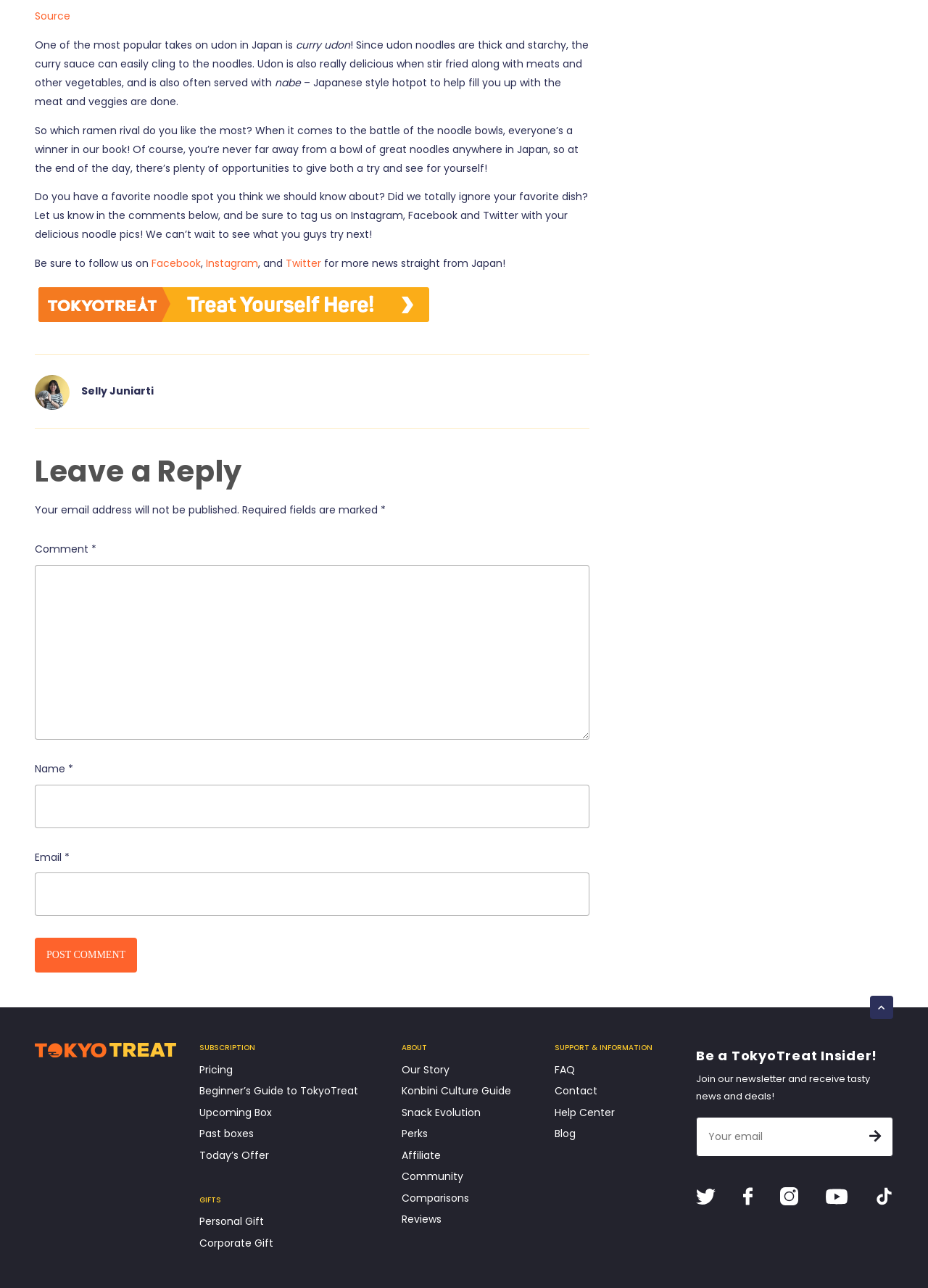Please analyze the image and provide a thorough answer to the question:
What type of noodles is discussed in the article?

The article discusses udon noodles, specifically curry udon, and how it is a popular take on udon in Japan.